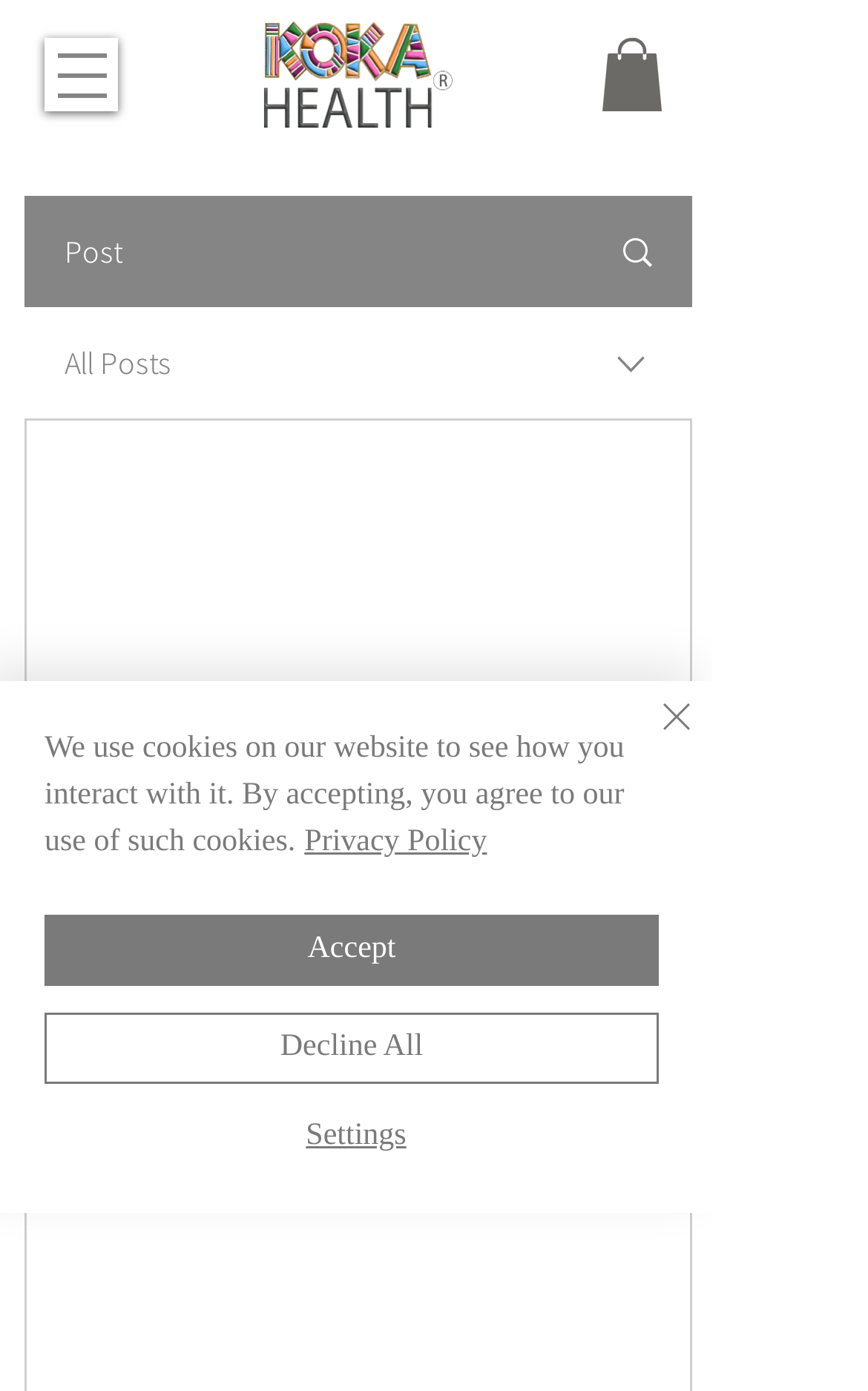Please give a short response to the question using one word or a phrase:
What is the logo of this website?

Koka Health Logo